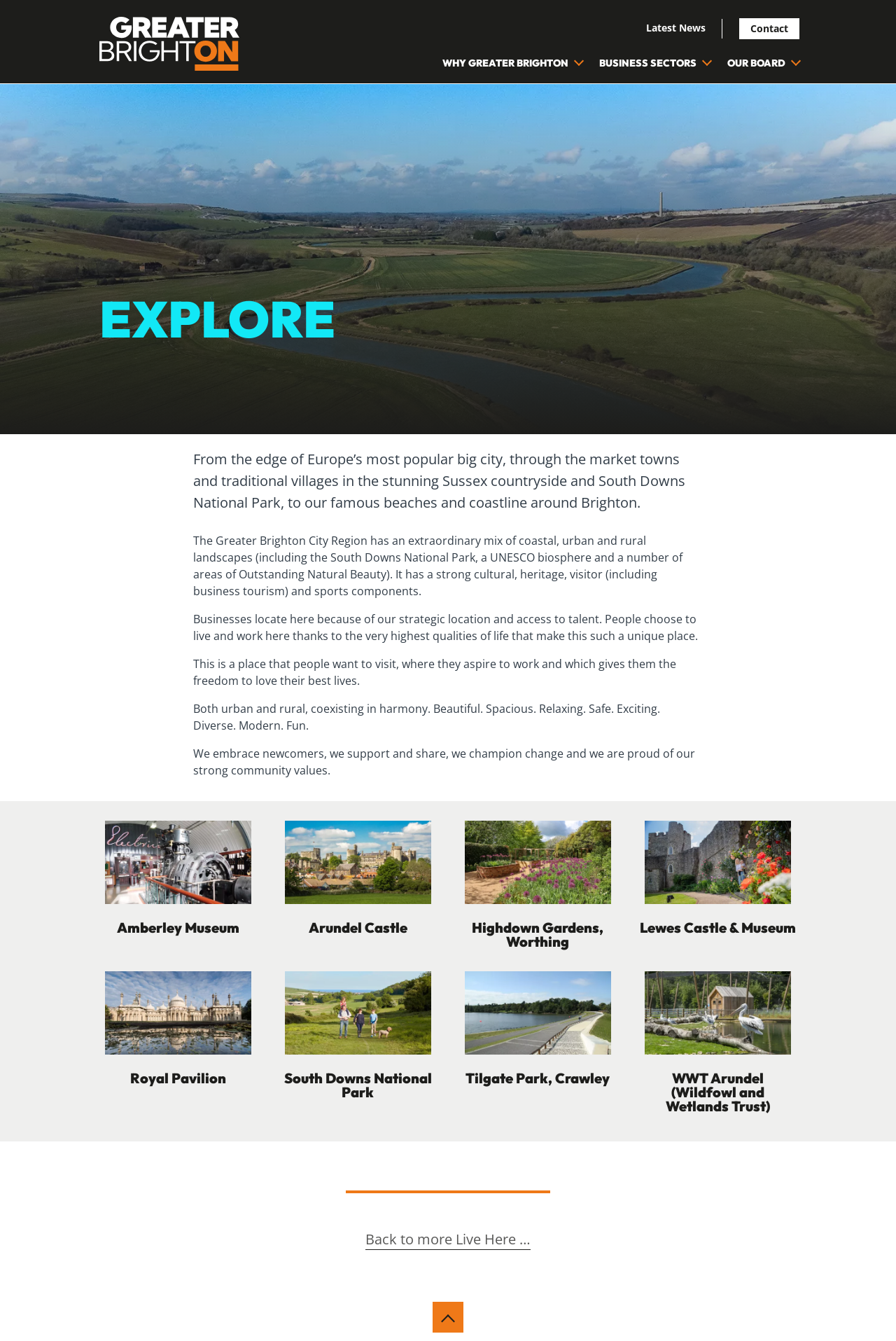Determine the bounding box coordinates for the area that needs to be clicked to fulfill this task: "Go back to 'Live Here …'". The coordinates must be given as four float numbers between 0 and 1, i.e., [left, top, right, bottom].

[0.408, 0.916, 0.592, 0.932]